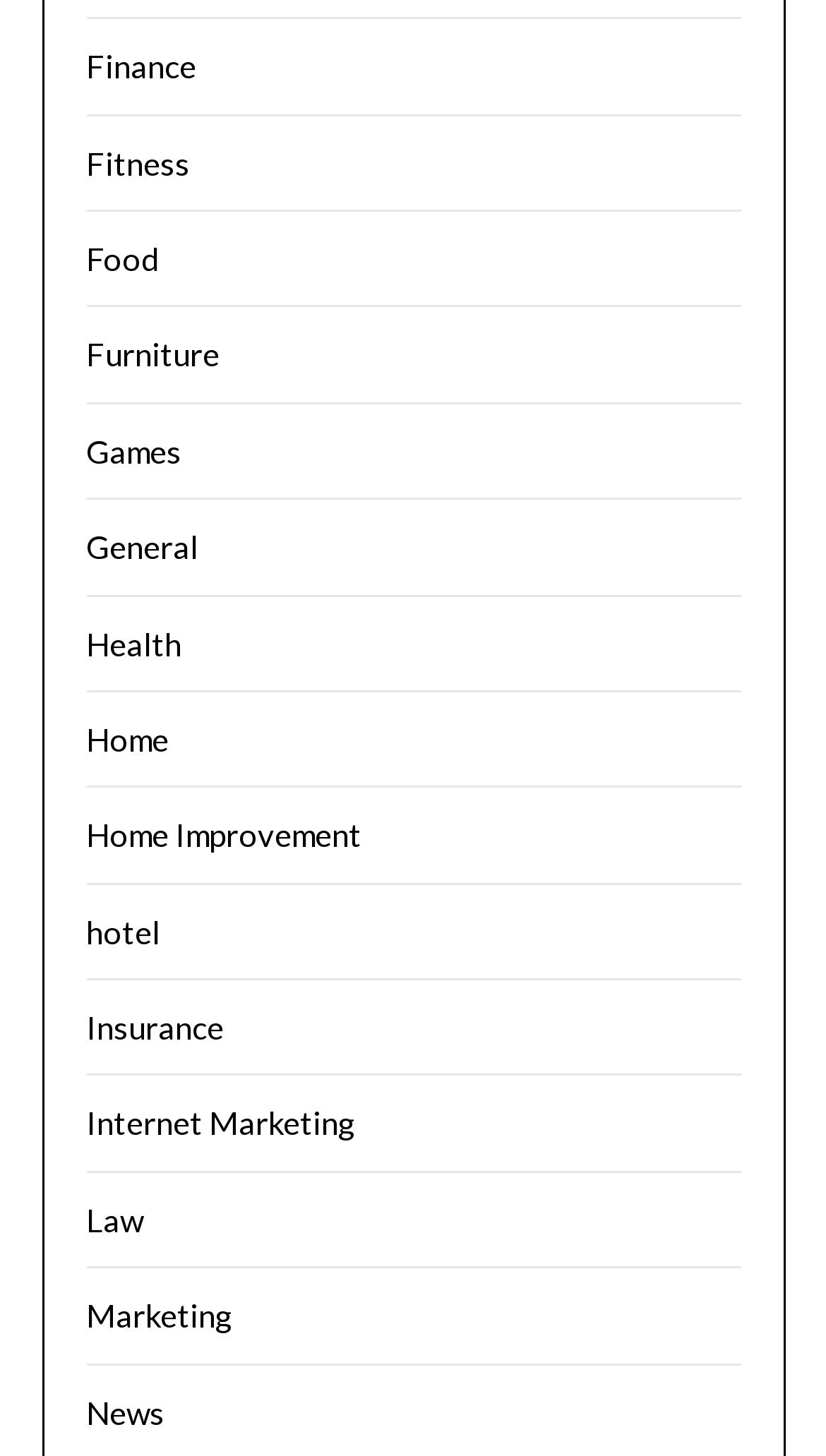Use the information in the screenshot to answer the question comprehensively: Is 'Home Improvement' a category?

I searched the list of links and found that 'Home Improvement' is indeed one of the categories listed, located between 'Home' and 'hotel'.